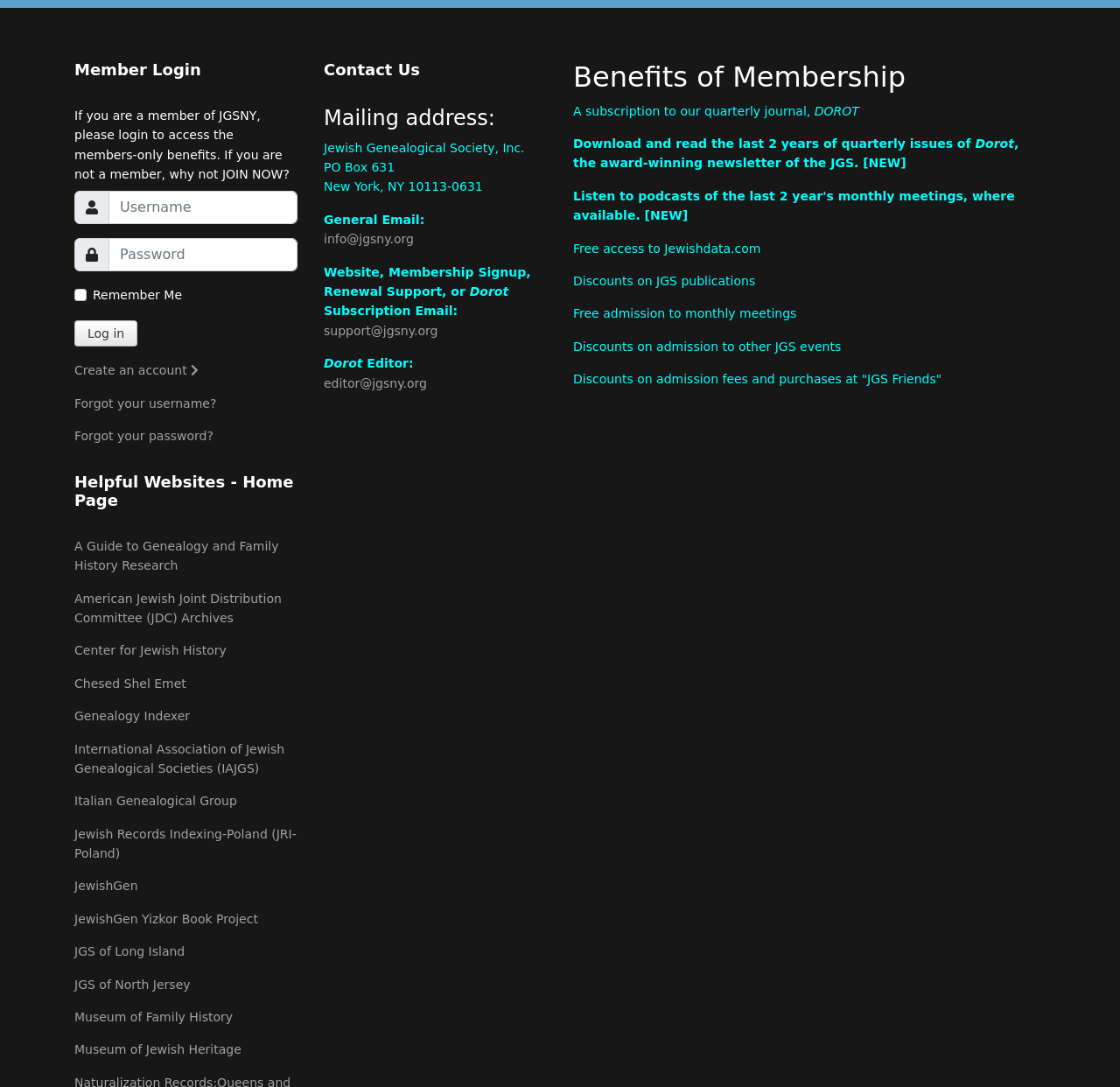Respond to the question below with a single word or phrase: What is the mailing address of the Jewish Genealogical Society?

PO Box 631, New York, NY 10113-0631